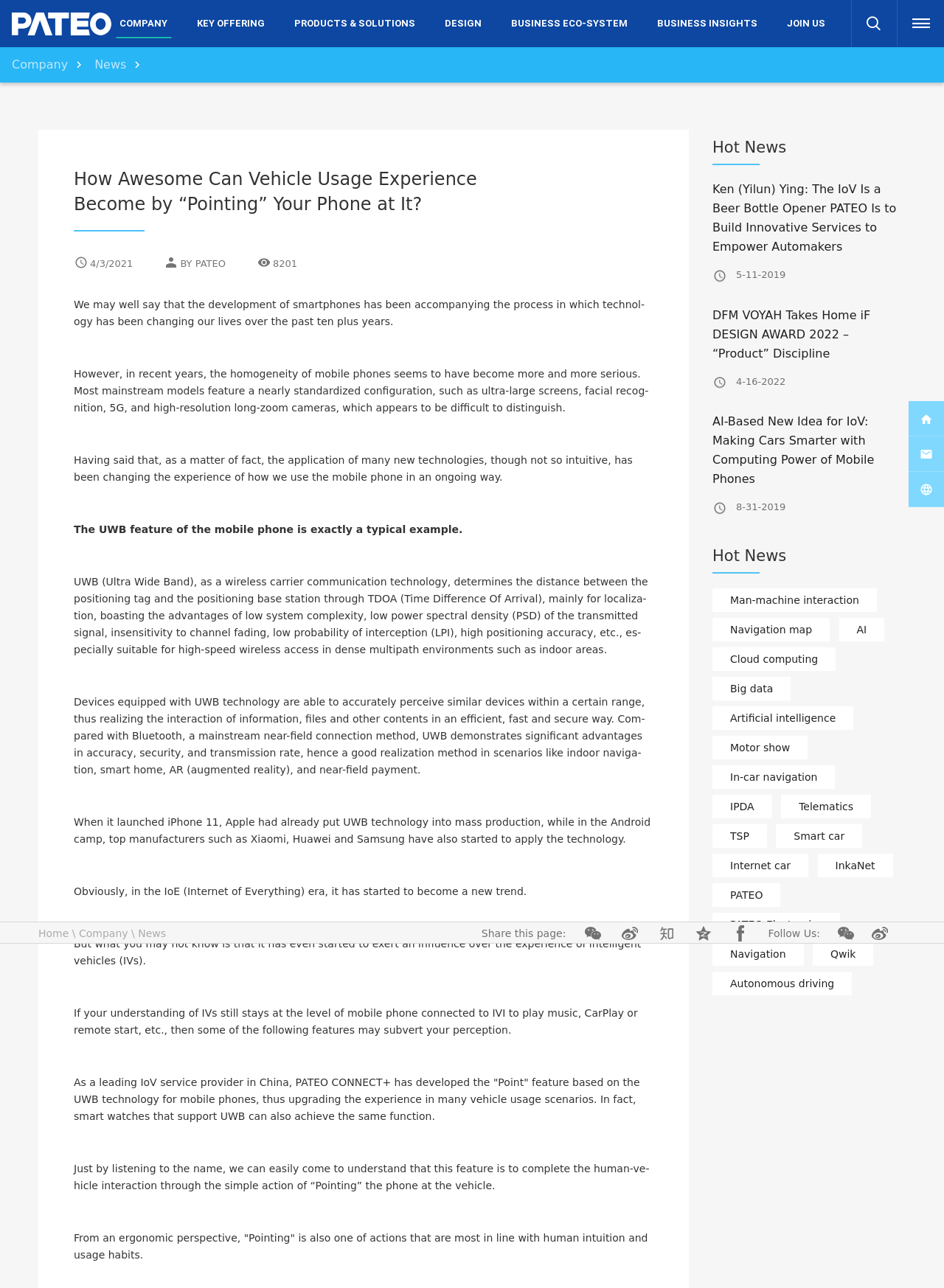Please provide the bounding box coordinate of the region that matches the element description: Products & Solutions. Coordinates should be in the format (top-left x, top-left y, bottom-right x, bottom-right y) and all values should be between 0 and 1.

[0.308, 0.01, 0.444, 0.028]